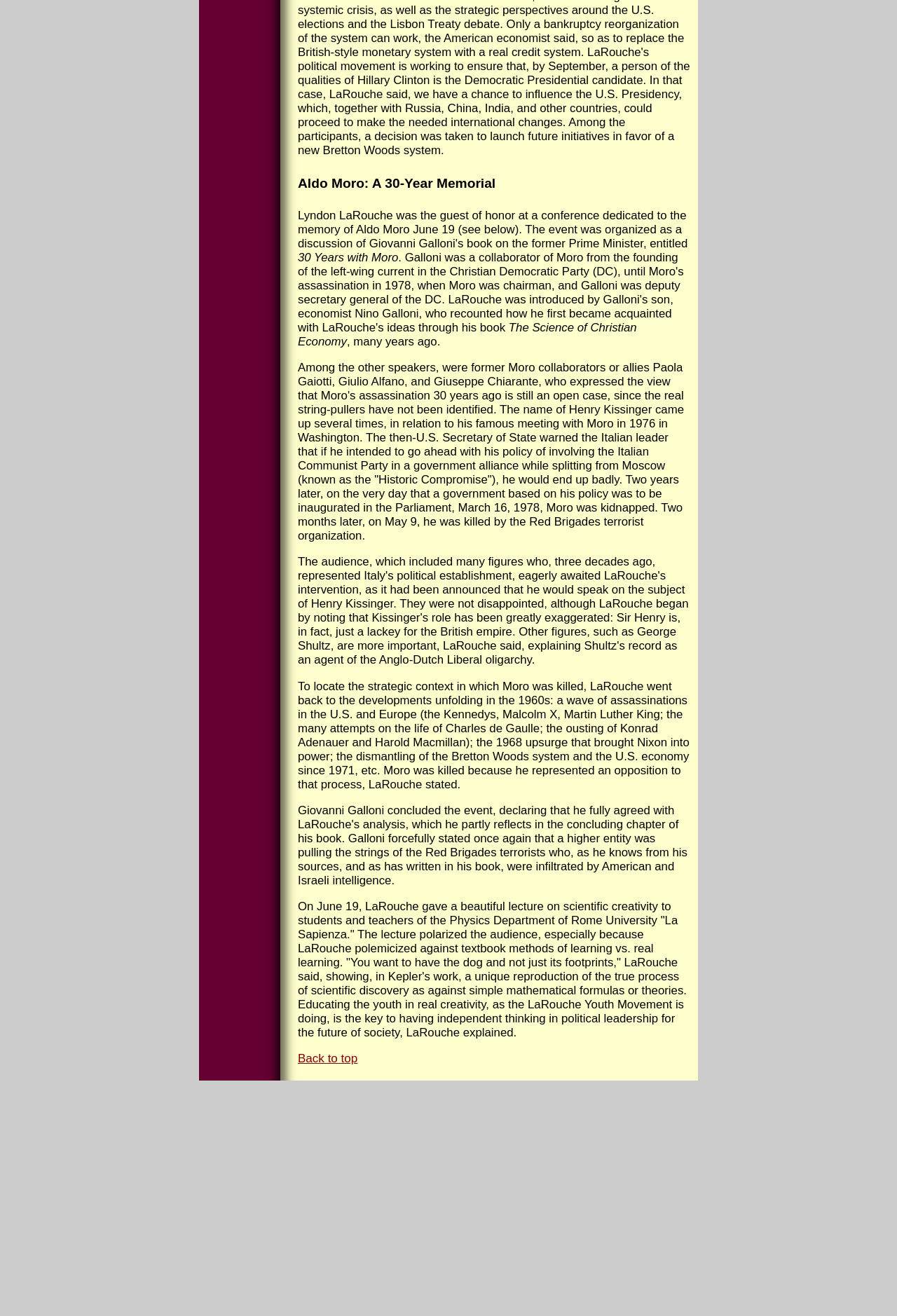Please give a succinct answer using a single word or phrase:
Who warned Moro about his policy?

Henry Kissinger